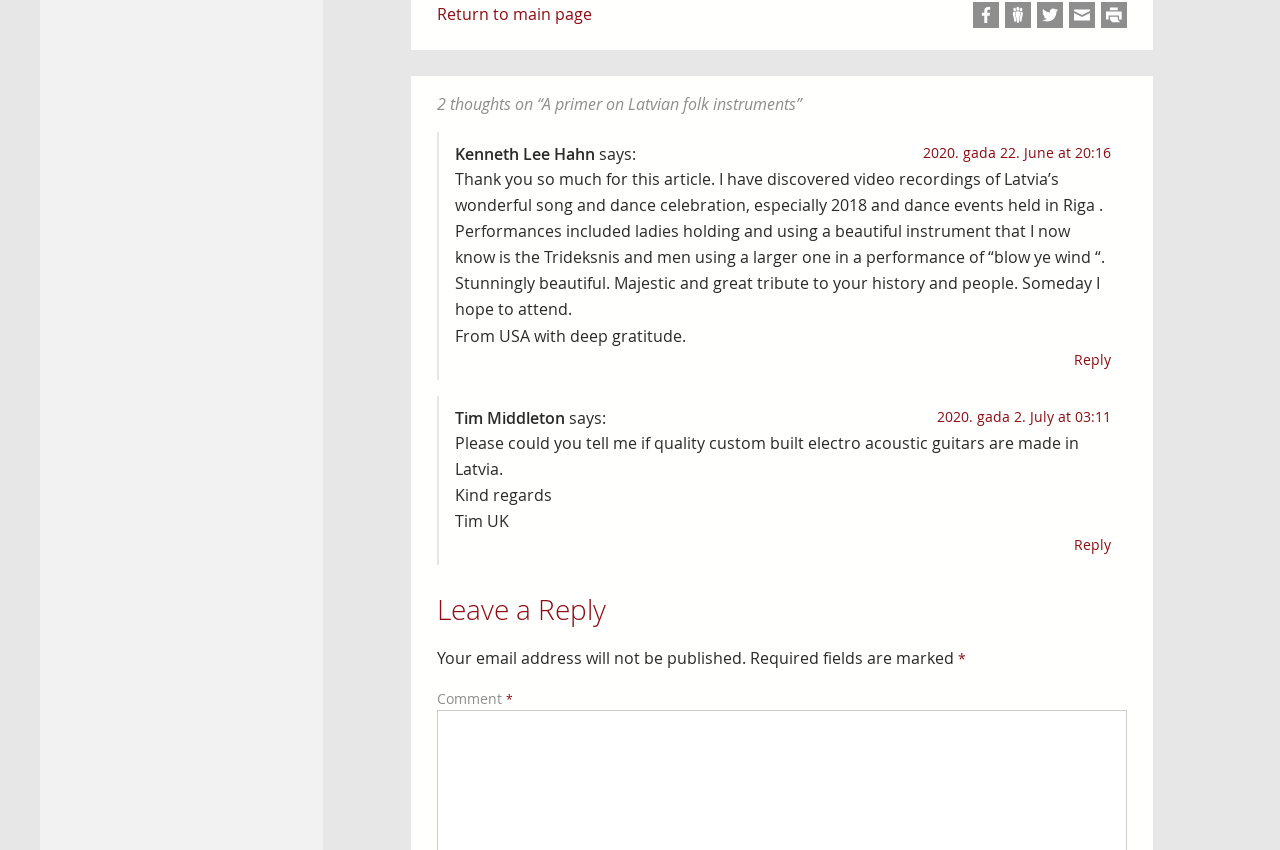From the webpage screenshot, predict the bounding box of the UI element that matches this description: "Reply".

[0.839, 0.63, 0.868, 0.652]